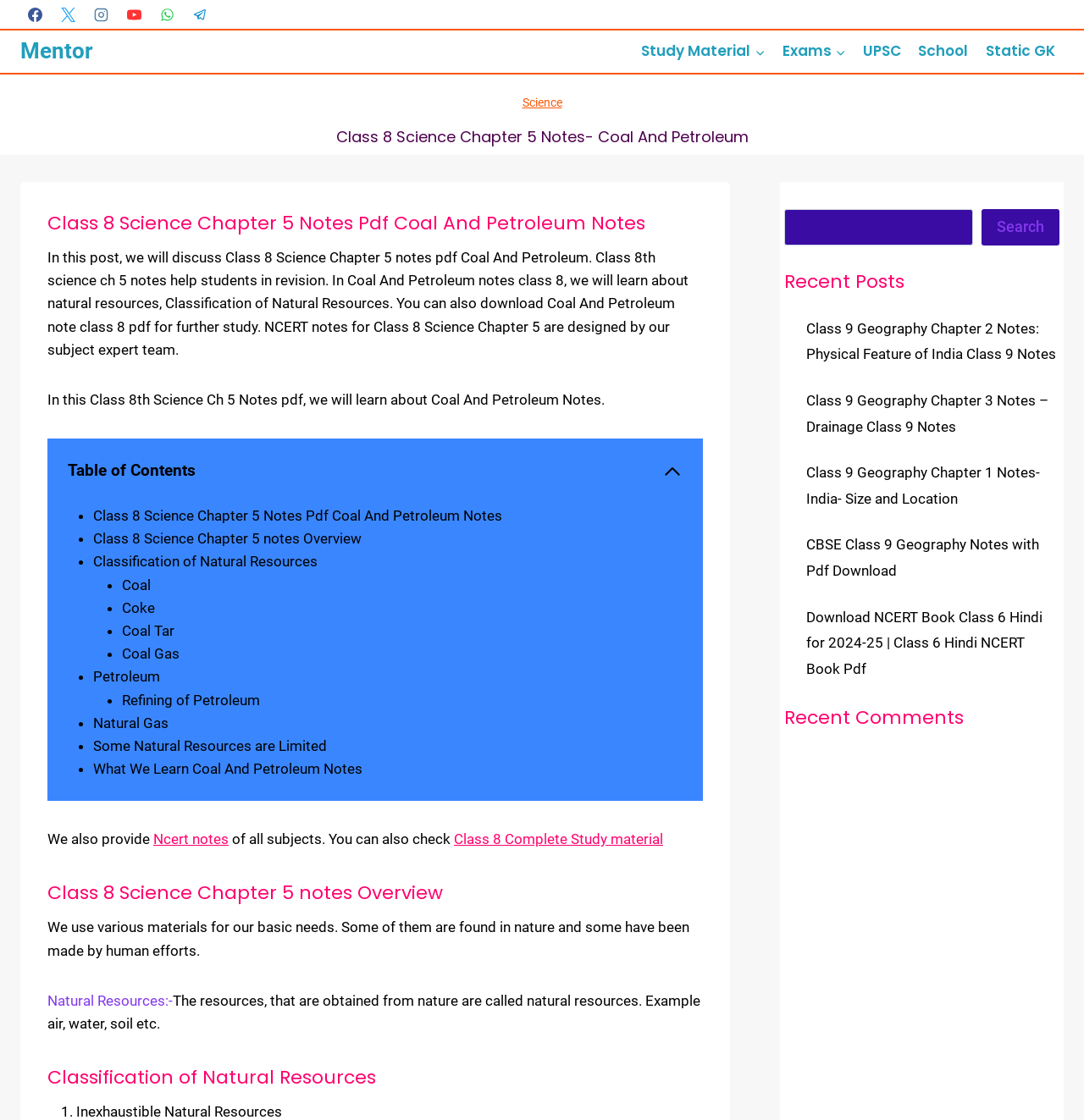Using the provided description Class 8 Complete Study material, find the bounding box coordinates for the UI element. Provide the coordinates in (top-left x, top-left y, bottom-right x, bottom-right y) format, ensuring all values are between 0 and 1.

[0.419, 0.742, 0.612, 0.757]